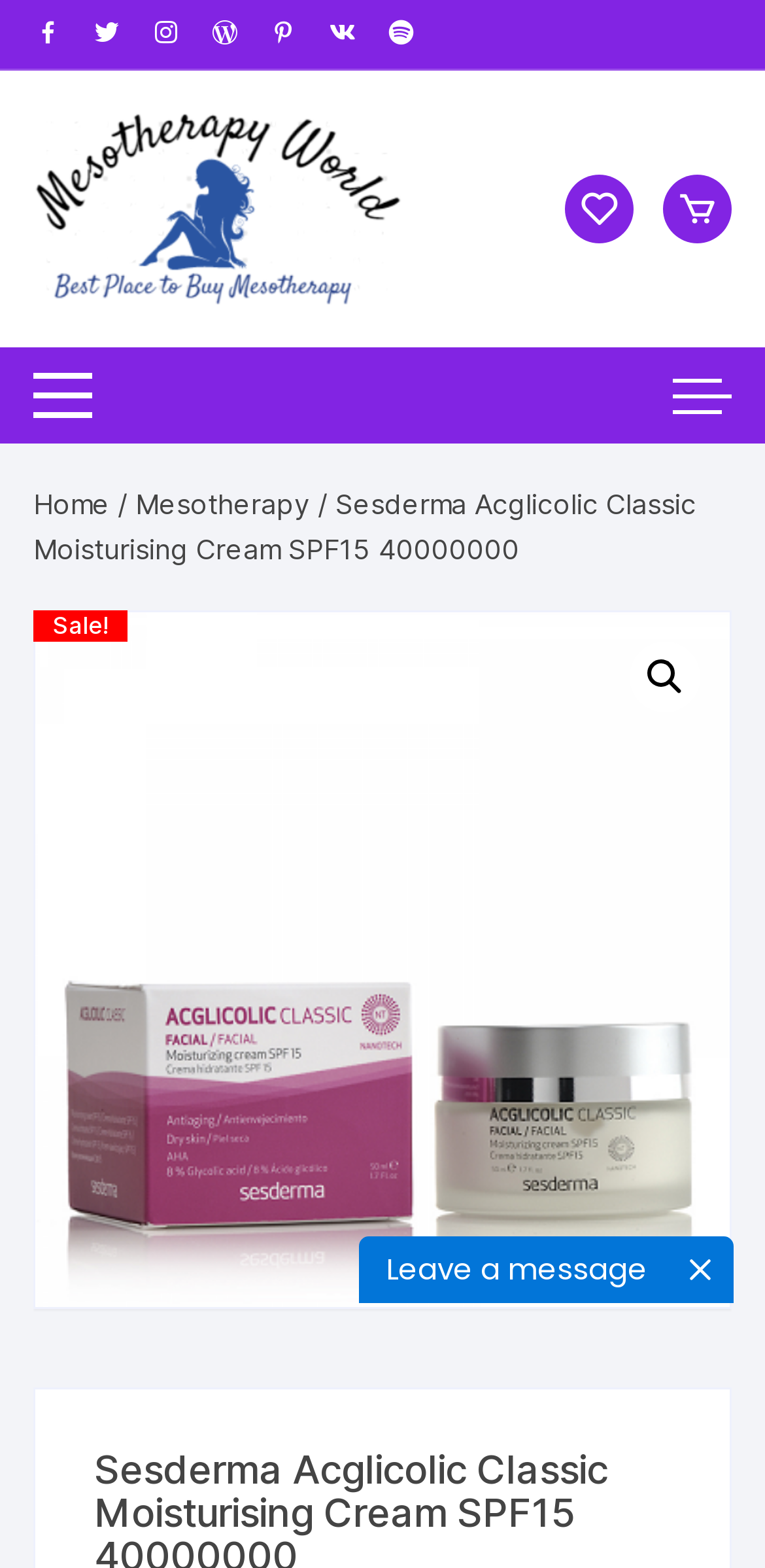Using the provided description alt="🔍", find the bounding box coordinates for the UI element. Provide the coordinates in (top-left x, top-left y, bottom-right x, bottom-right y) format, ensuring all values are between 0 and 1.

[0.823, 0.409, 0.916, 0.454]